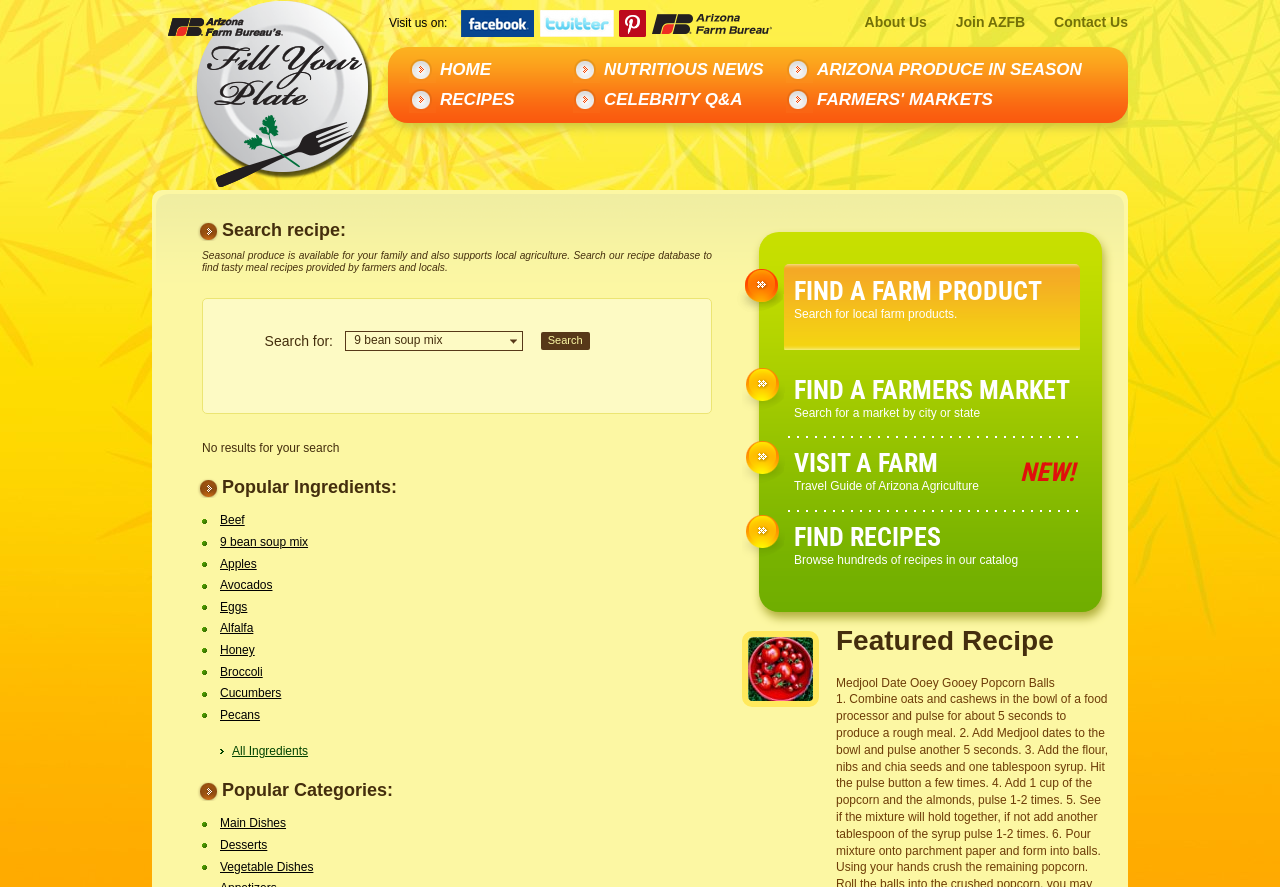Using a single word or phrase, answer the following question: 
What social media platforms does this website have a presence on?

Facebook and Twitter